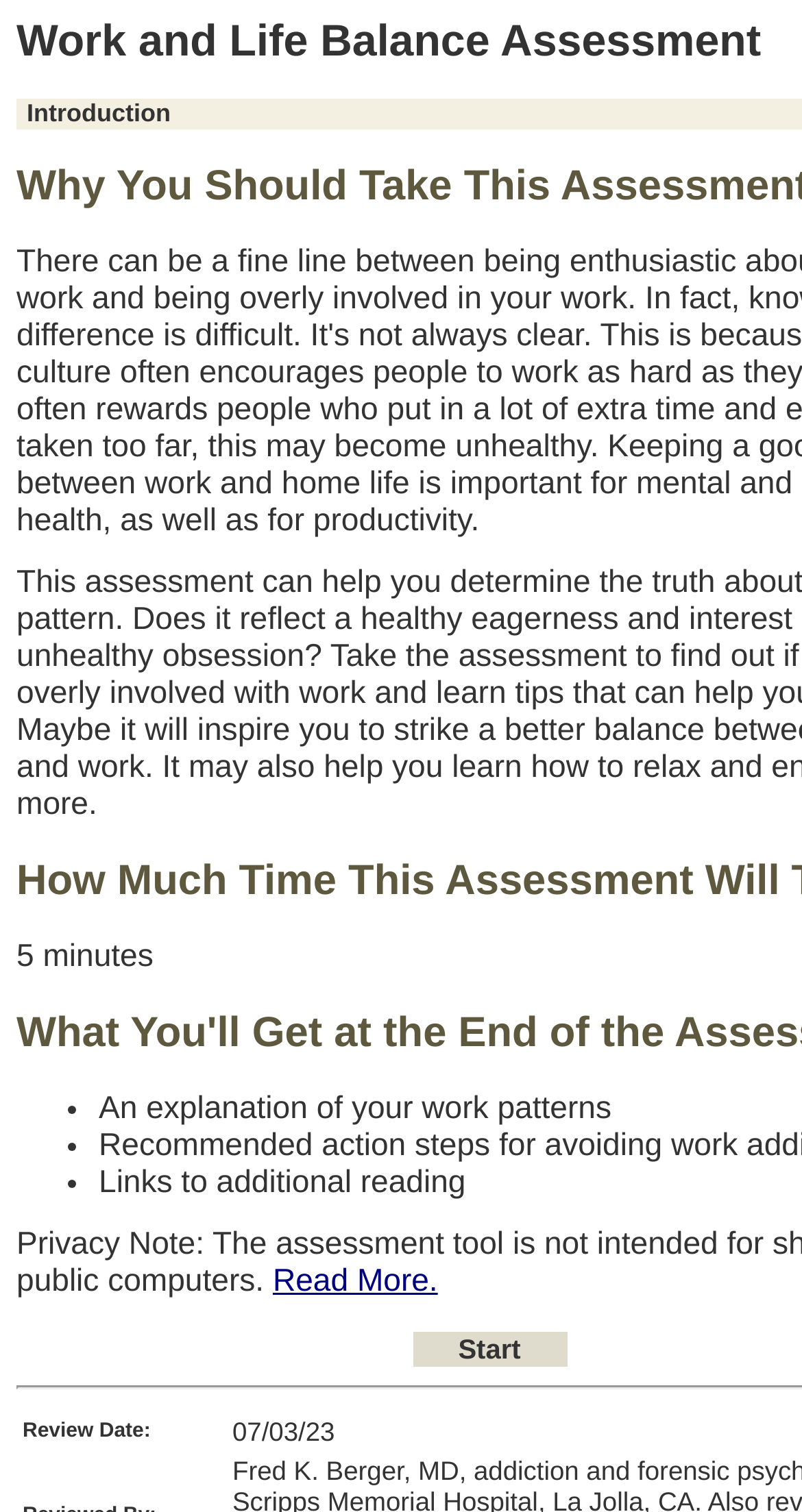Predict the bounding box of the UI element that fits this description: "value="Start"".

[0.514, 0.881, 0.706, 0.904]